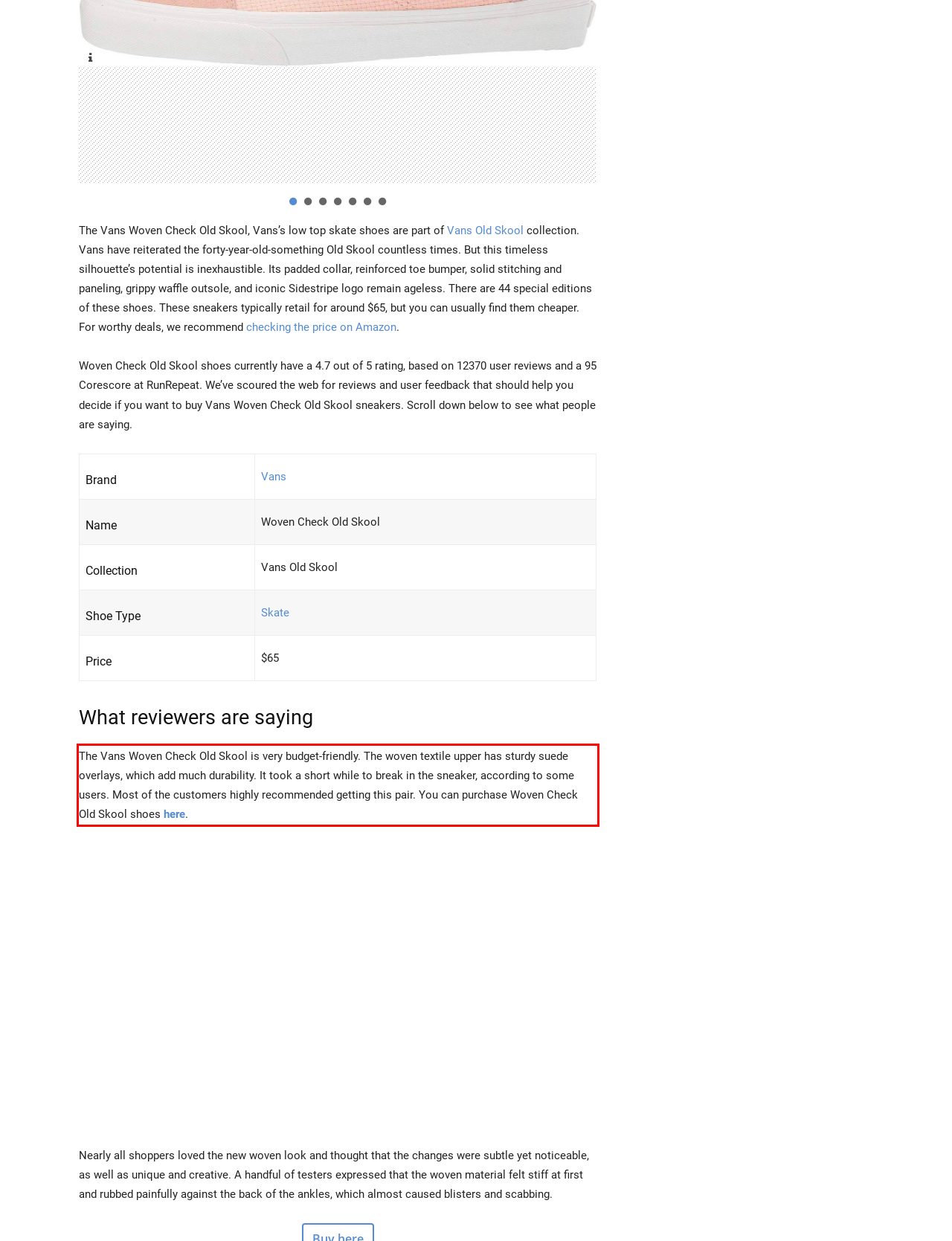Analyze the screenshot of the webpage and extract the text from the UI element that is inside the red bounding box.

The Vans Woven Check Old Skool is very budget-friendly. The woven textile upper has sturdy suede overlays, which add much durability. It took a short while to break in the sneaker, according to some users. Most of the customers highly recommended getting this pair. You can purchase Woven Check Old Skool shoes here.